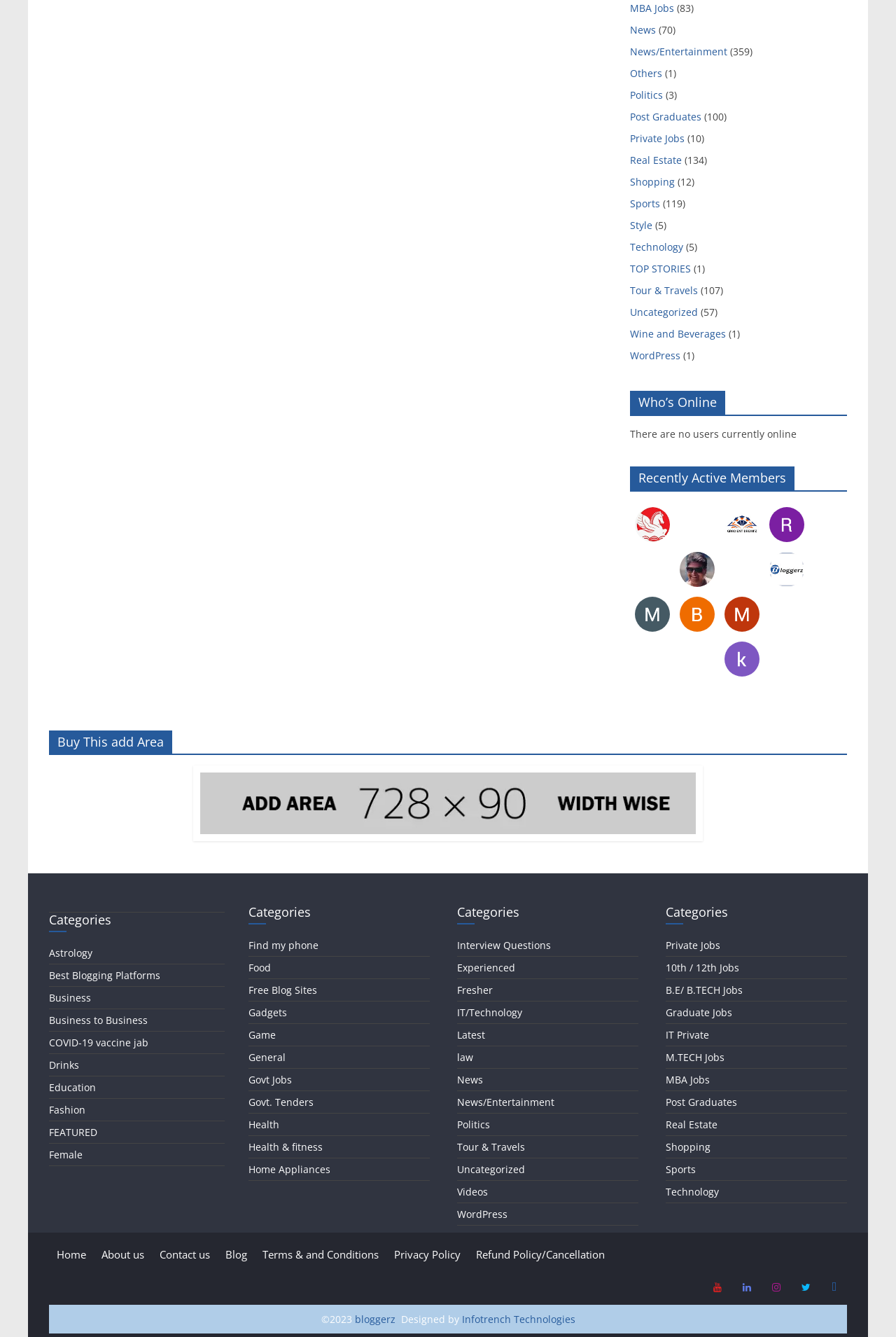Respond with a single word or phrase to the following question: How many profile pictures are there under 'Recently Active Members'?

16